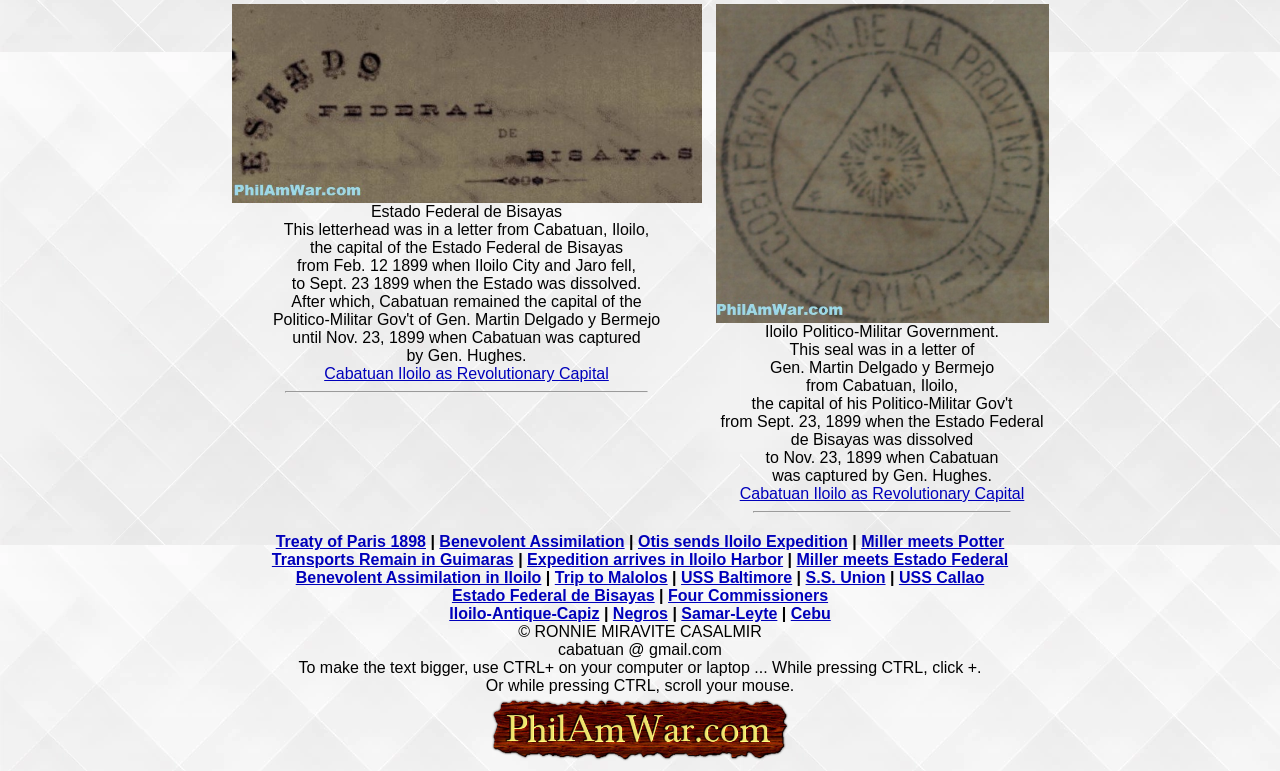Who captured Cabatuan on November 23, 1899?
Please interpret the details in the image and answer the question thoroughly.

From the StaticText element 'until Nov. 23, 1899 when Cabatuan was captured by Gen. Hughes.' [0.228, 0.427, 0.501, 0.449], we can infer that Gen. Hughes captured Cabatuan on November 23, 1899.